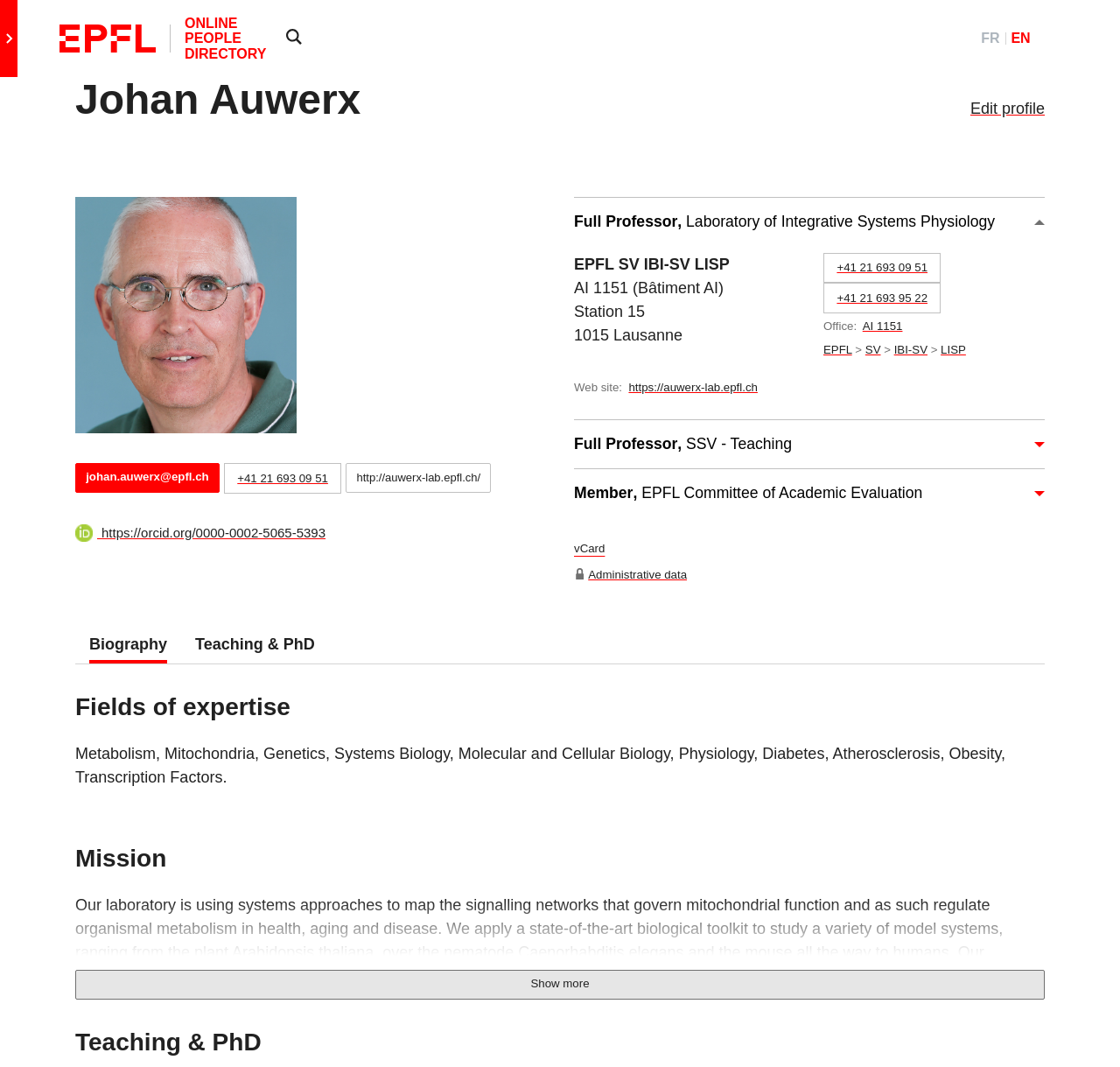Use the details in the image to answer the question thoroughly: 
What is the name of the person on this profile?

I found the answer by looking at the heading element with the text 'Johan Auwerx' which is located at the top of the page, indicating that it is the profile of this person.